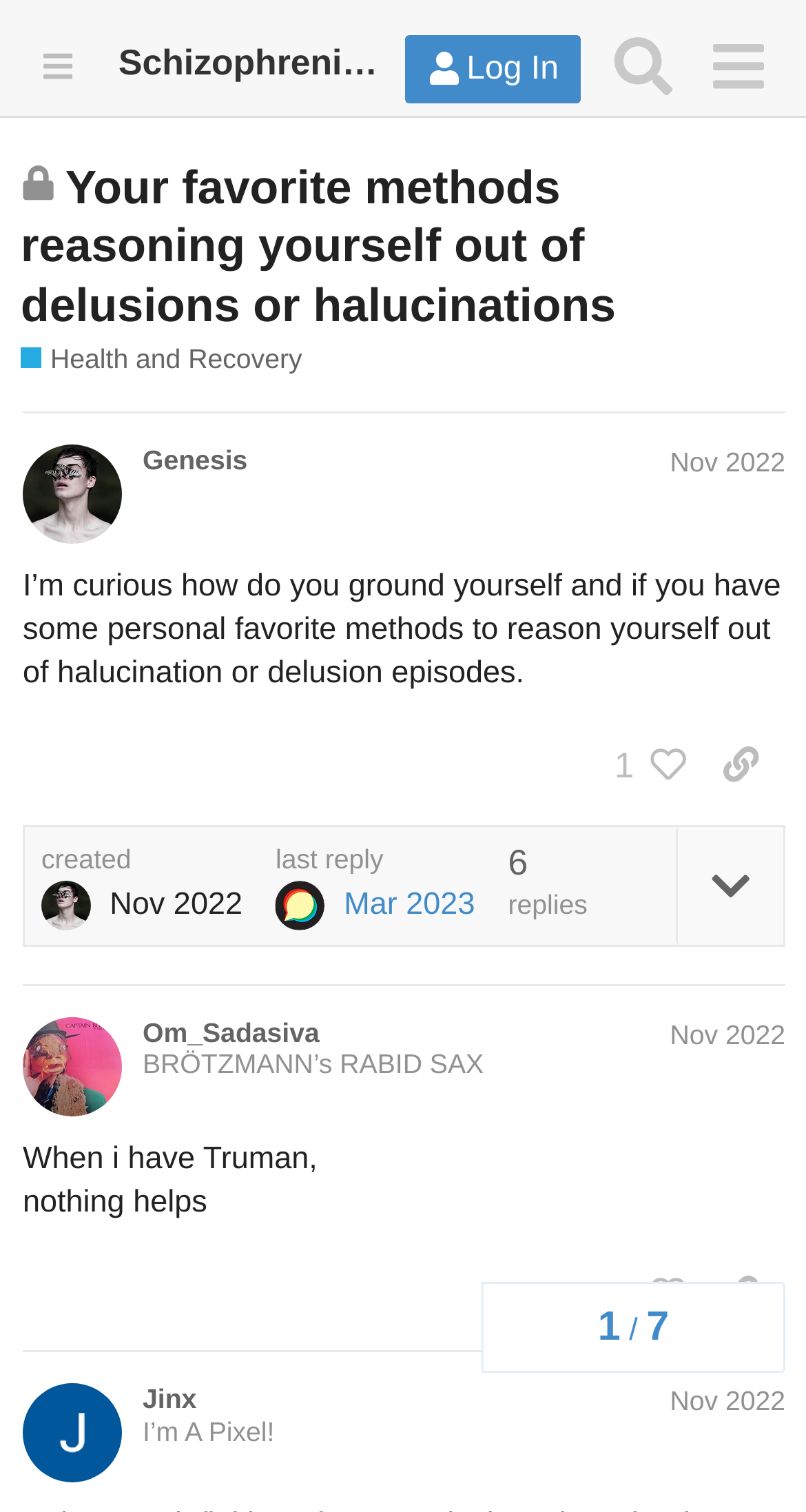Identify the bounding box coordinates for the element you need to click to achieve the following task: "Search for topics". Provide the bounding box coordinates as four float numbers between 0 and 1, in the form [left, top, right, bottom].

[0.741, 0.013, 0.857, 0.075]